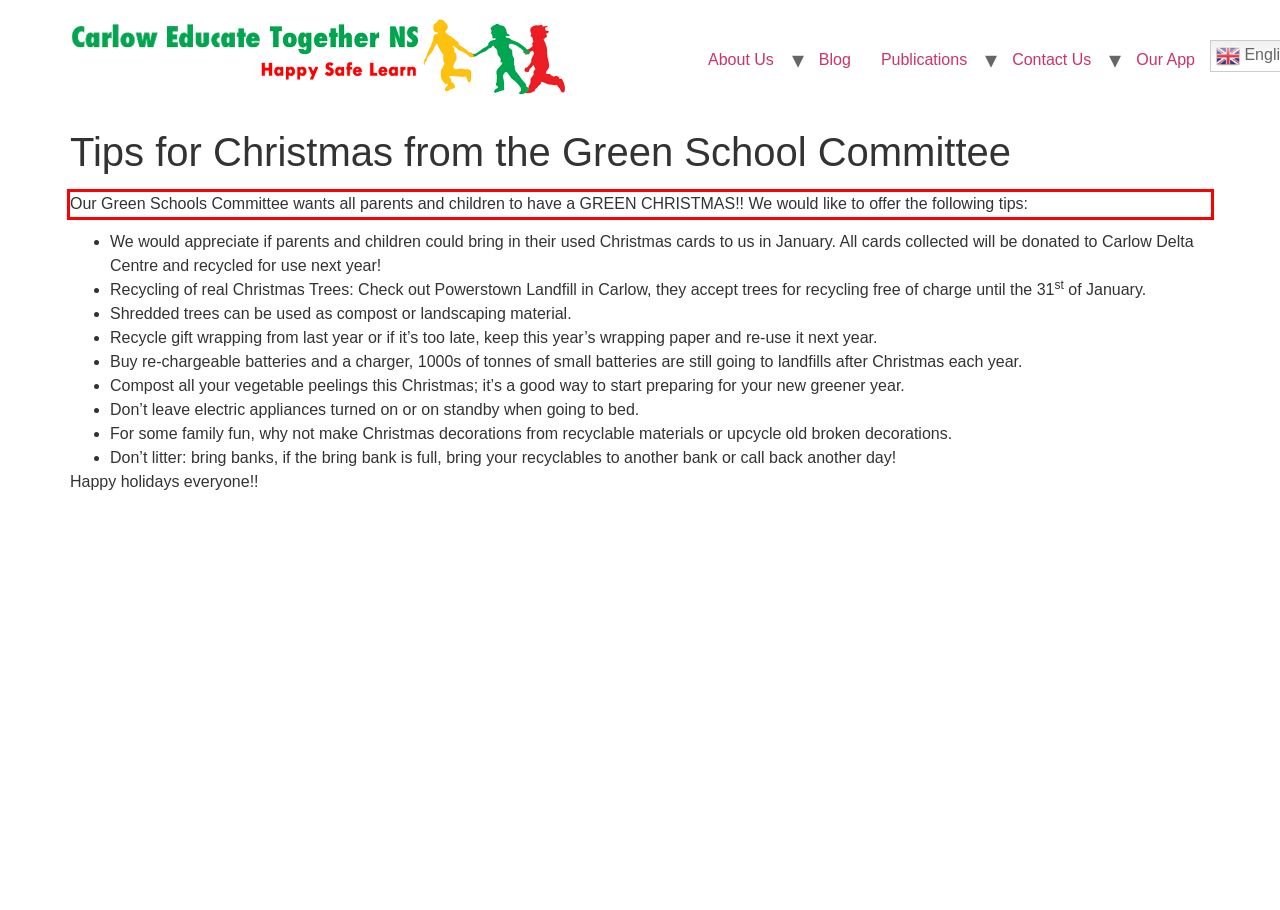Look at the screenshot of the webpage, locate the red rectangle bounding box, and generate the text content that it contains.

Our Green Schools Committee wants all parents and children to have a GREEN CHRISTMAS!! We would like to offer the following tips: